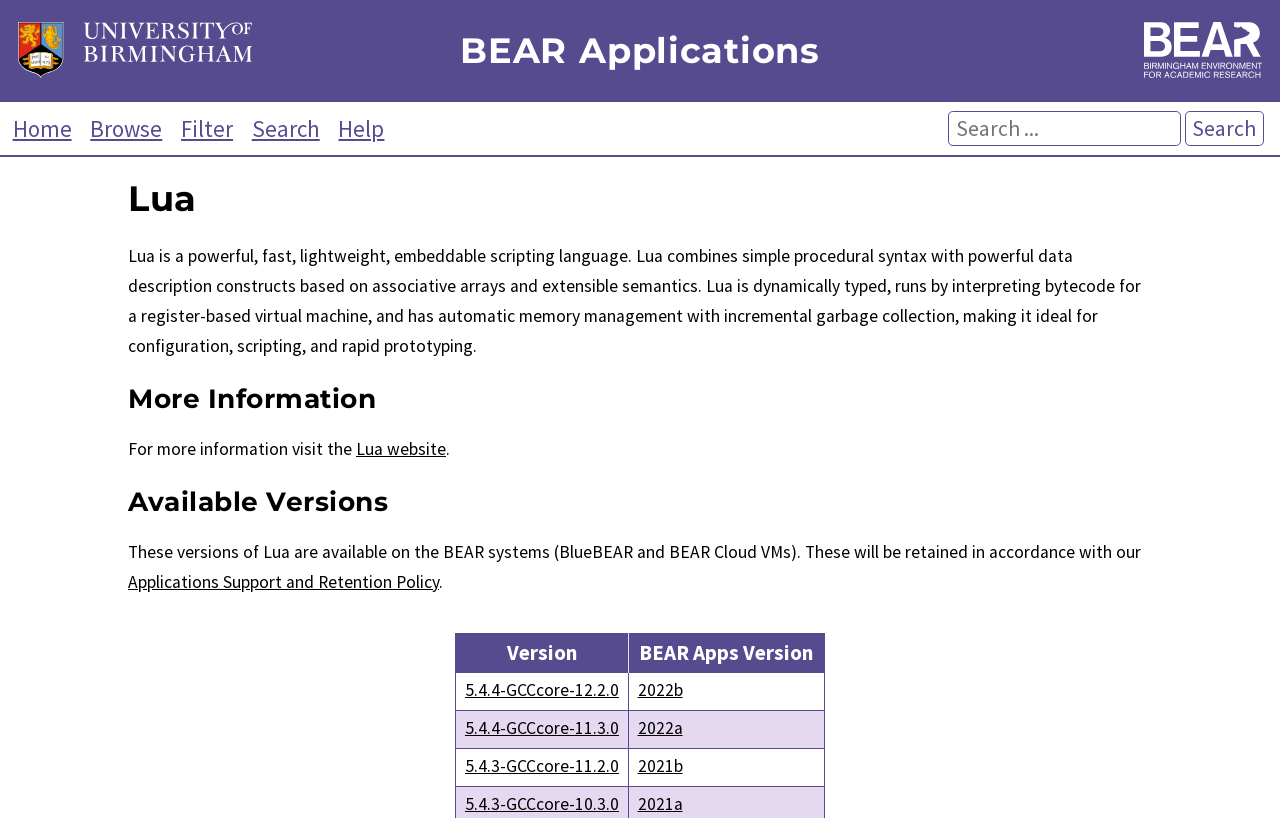Show the bounding box coordinates of the region that should be clicked to follow the instruction: "Browse applications."

[0.065, 0.139, 0.132, 0.174]